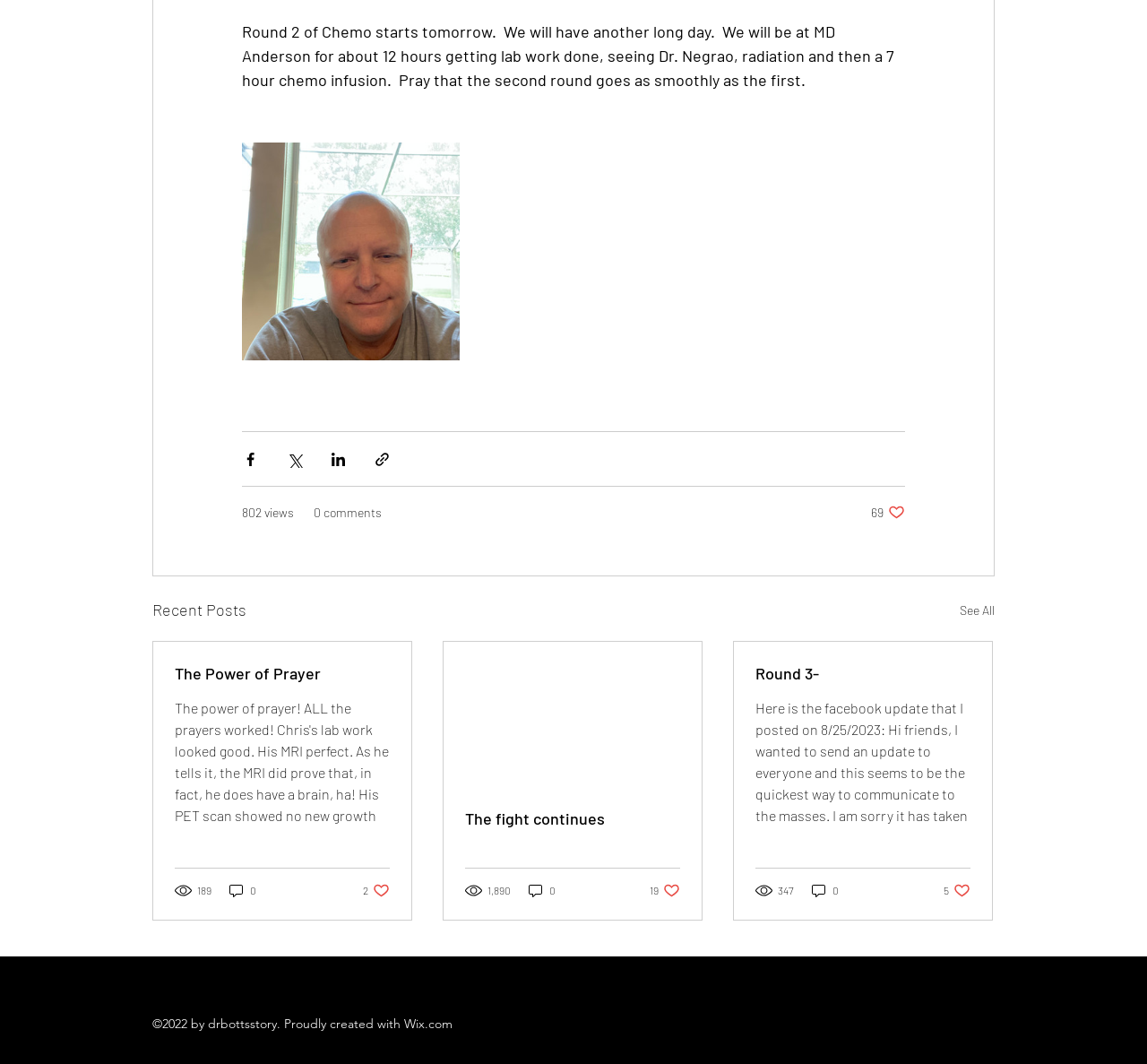What is the purpose of the buttons with social media icons?
Analyze the image and deliver a detailed answer to the question.

The buttons with social media icons, such as Facebook, Twitter, and LinkedIn, are used to share the content of the webpage via these social media platforms.